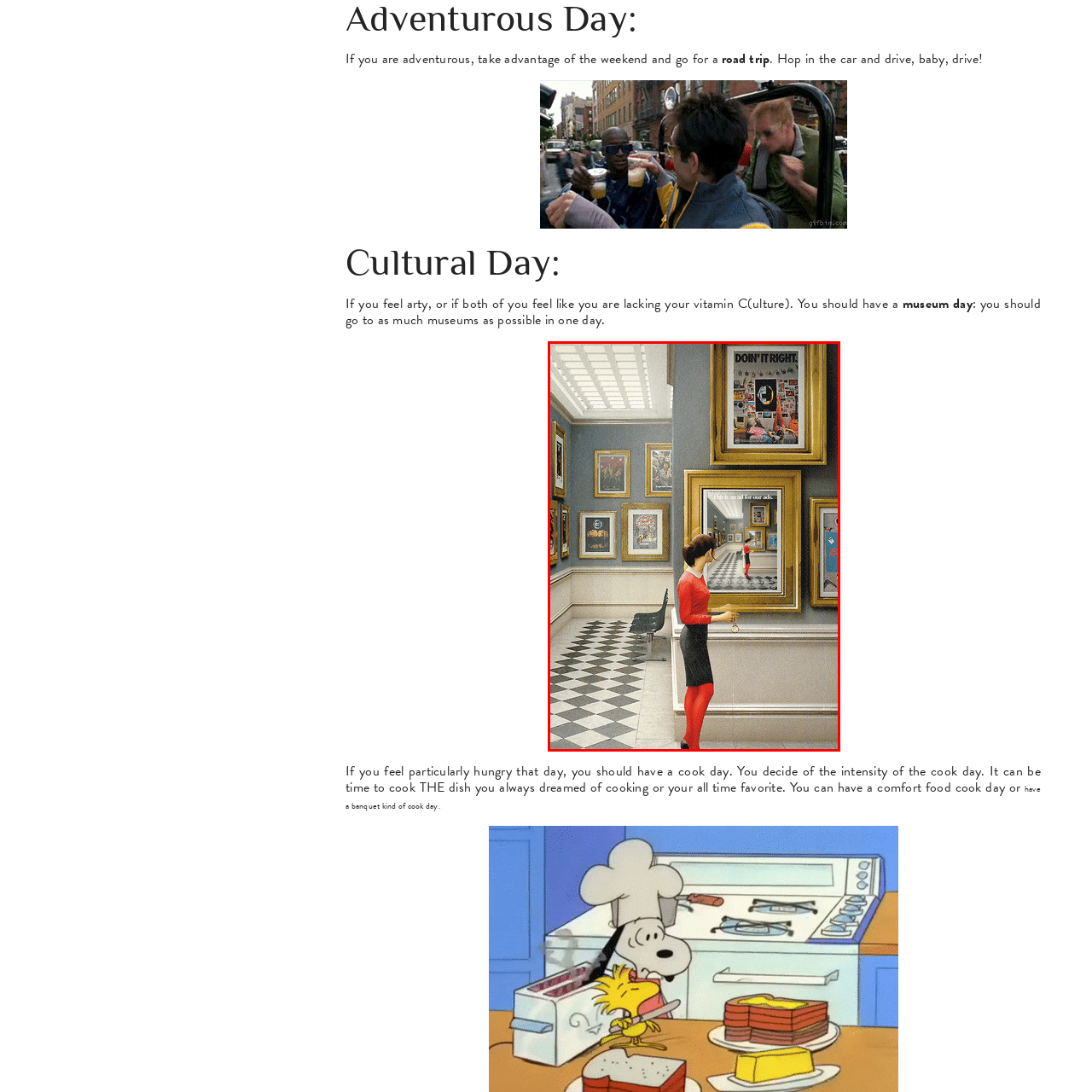What is near the woman?
View the image encased in the red bounding box and respond with a detailed answer informed by the visual information.

According to the caption, a single black chair is positioned nearby the woman, adding to the sophisticated ambiance of the space.